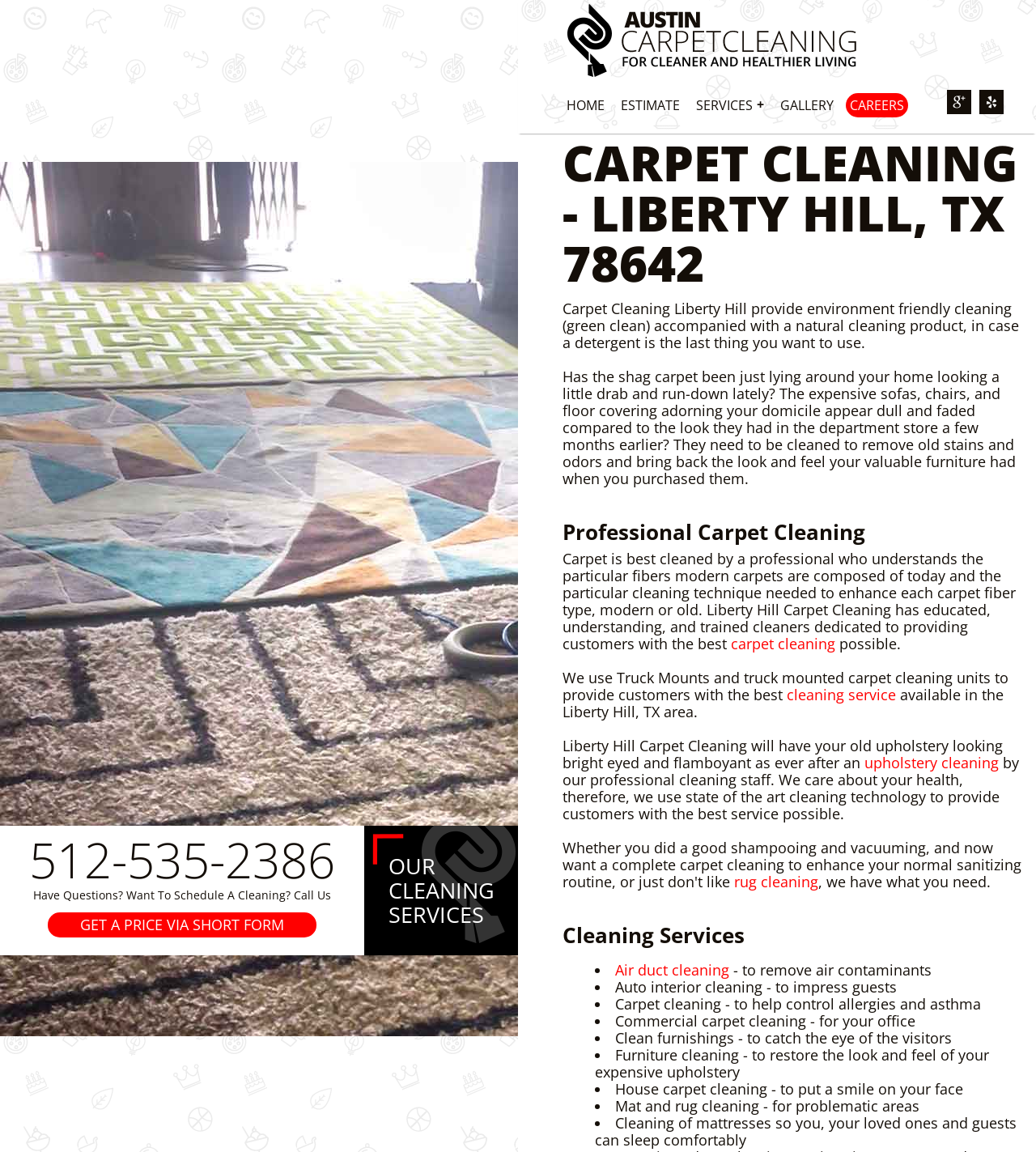What is the purpose of air duct cleaning?
Utilize the information in the image to give a detailed answer to the question.

I found the purpose by looking at the list marker '•' and the corresponding static text 'Air duct cleaning - to remove air contaminants'.